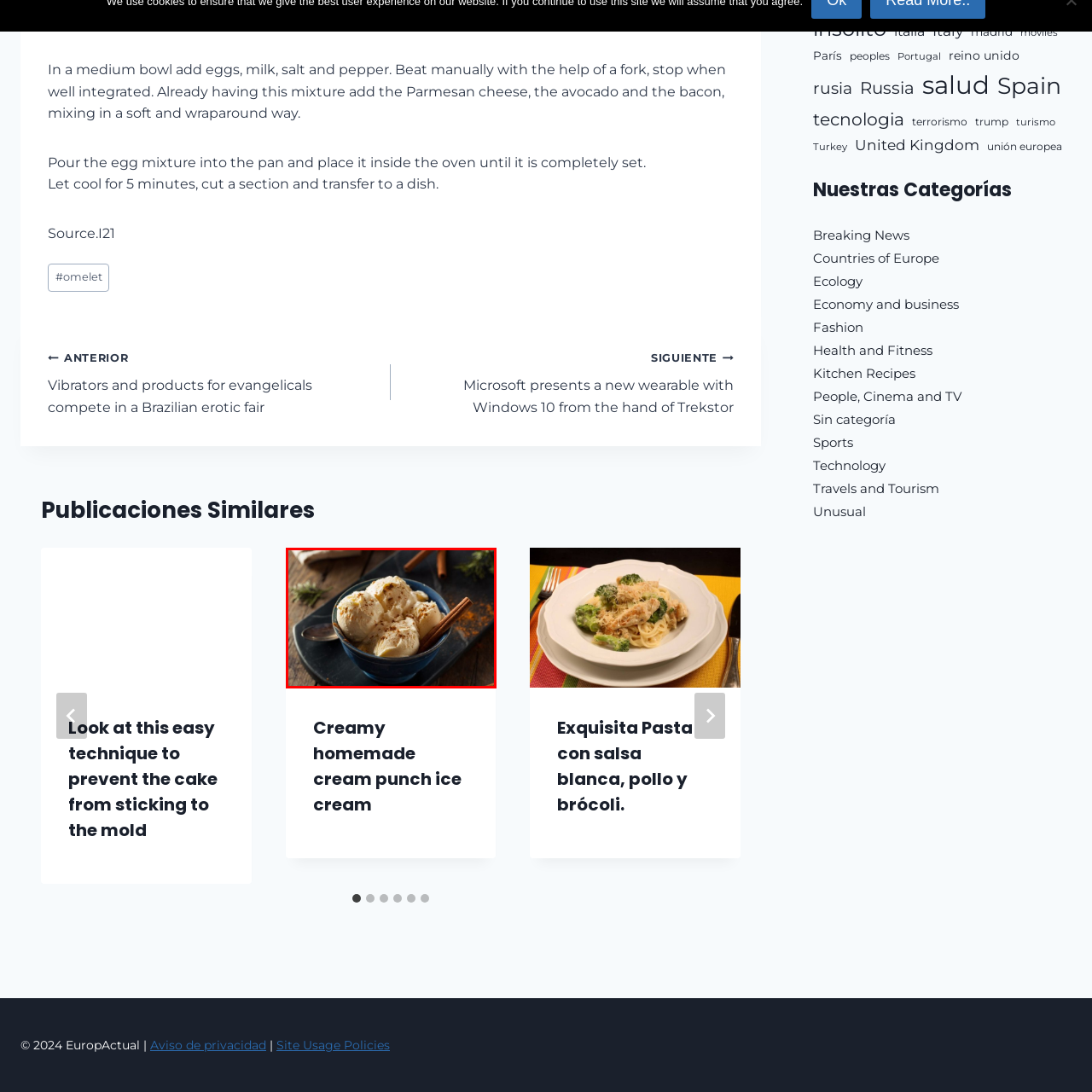What is the material of the backdrop?
Focus on the area within the red boundary in the image and answer the question with one word or a short phrase.

Wooden